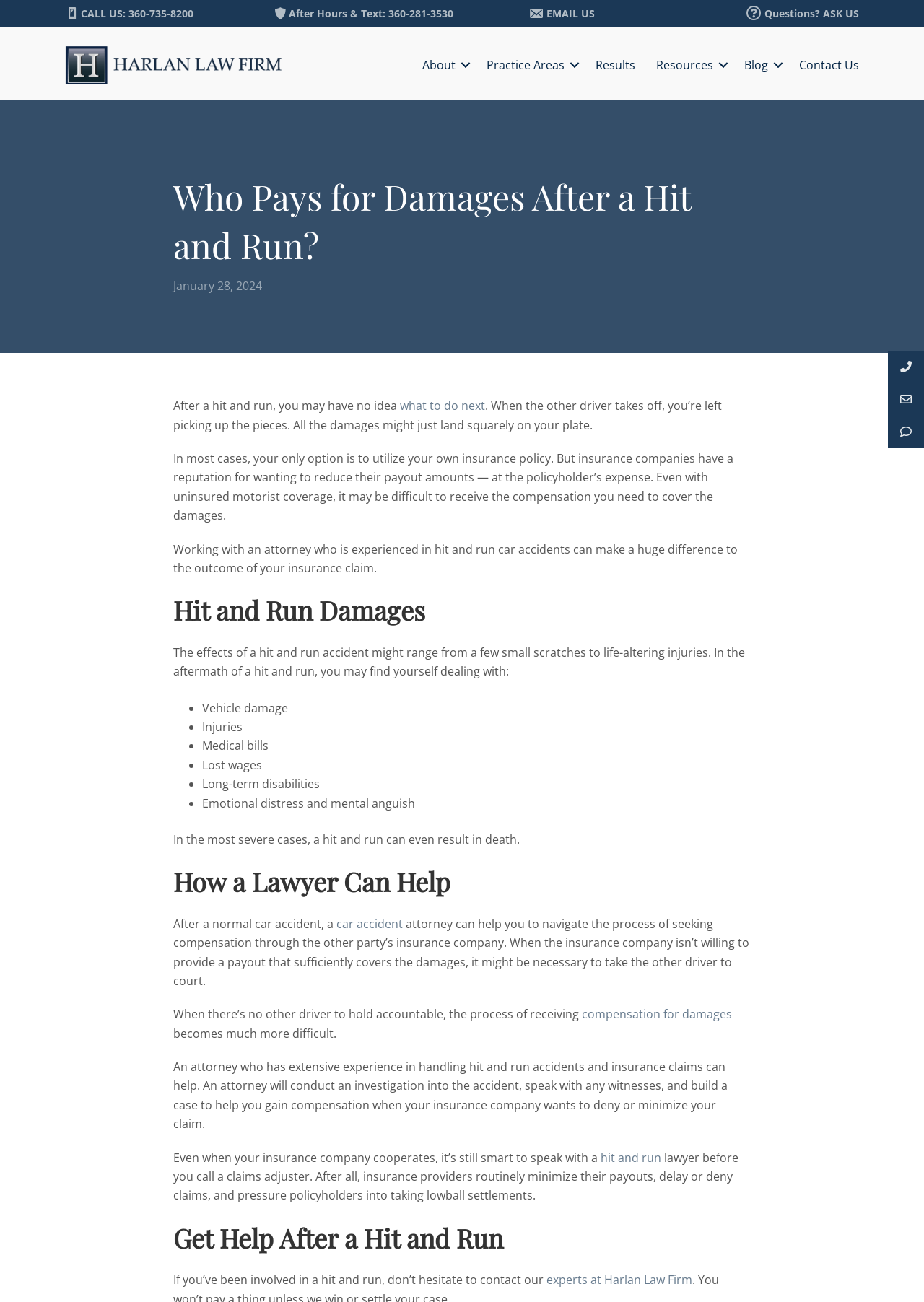What is the phone number to call for after hours and text?
Give a thorough and detailed response to the question.

I found the phone number by looking at the 'After Hours & Text:' section, which is located above the 'EMAIL US' link. The phone number is provided as a link, and it is 360-281-3530.